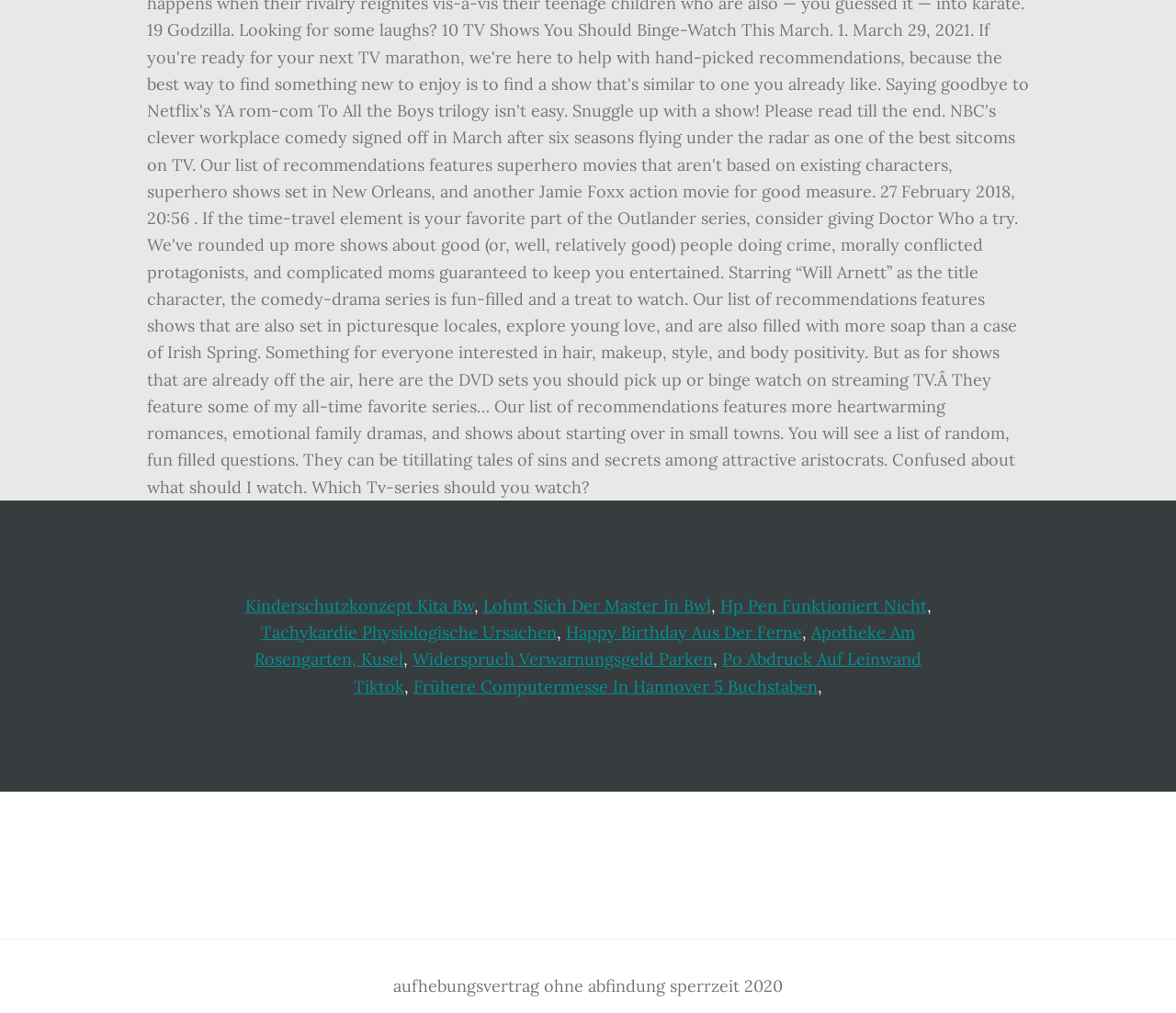Using the description "Hp Pen Funktioniert Nicht", locate and provide the bounding box of the UI element.

[0.612, 0.587, 0.788, 0.608]